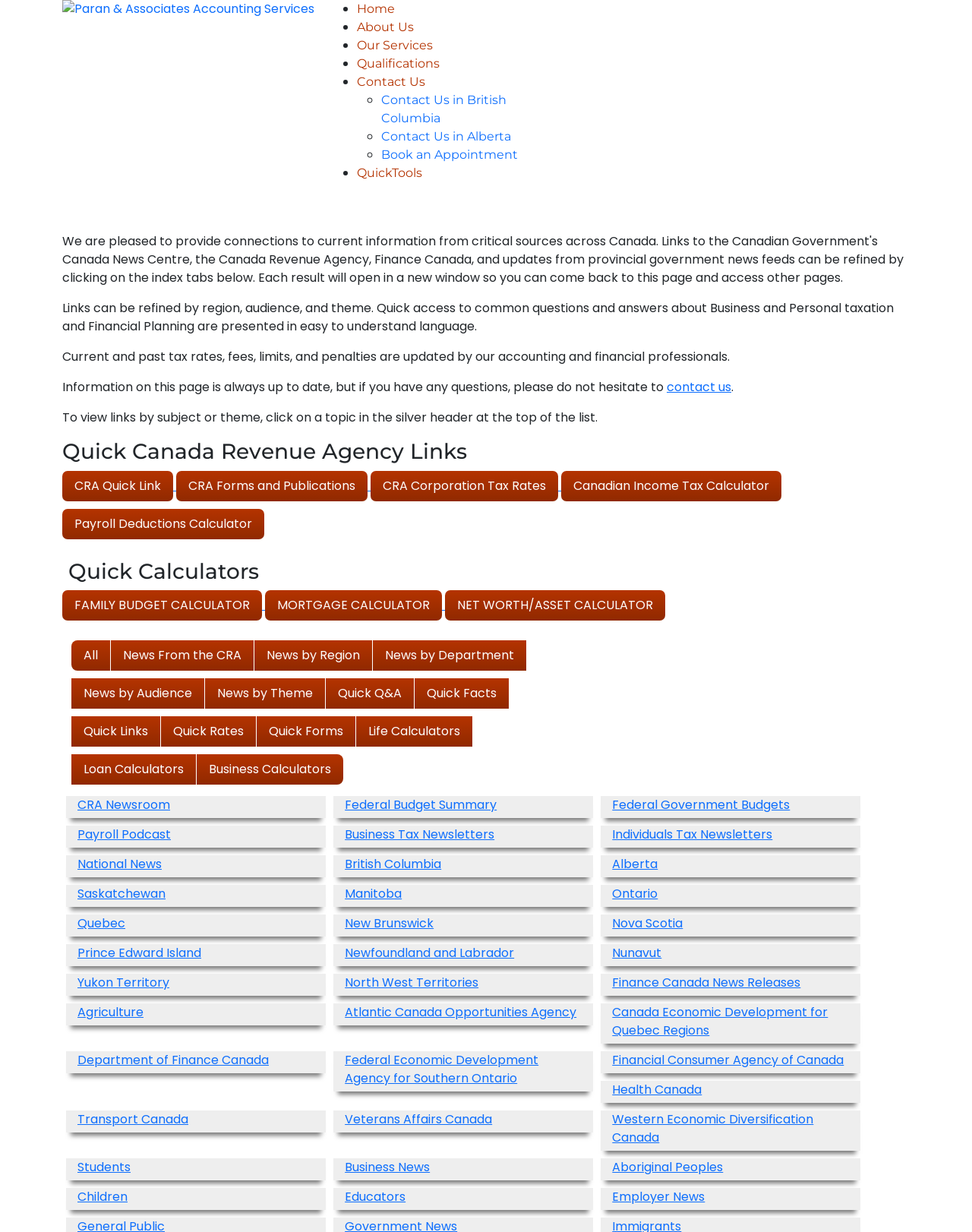Determine the bounding box coordinates for the UI element described. Format the coordinates as (top-left x, top-left y, bottom-right x, bottom-right y) and ensure all values are between 0 and 1. Element description: News From the CRA

[0.114, 0.52, 0.261, 0.545]